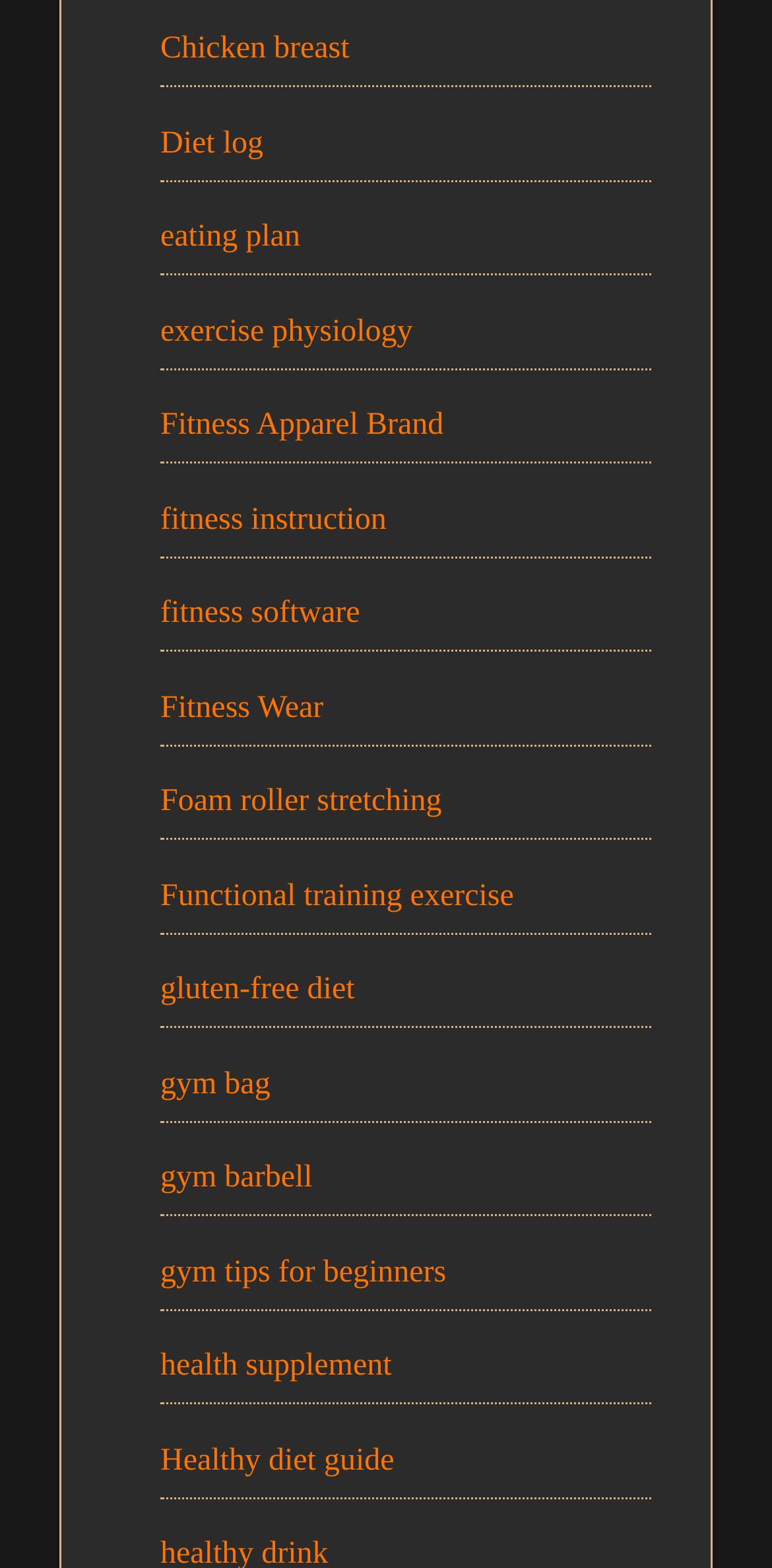Please find the bounding box for the UI element described by: "Foam roller stretching".

[0.208, 0.501, 0.572, 0.522]